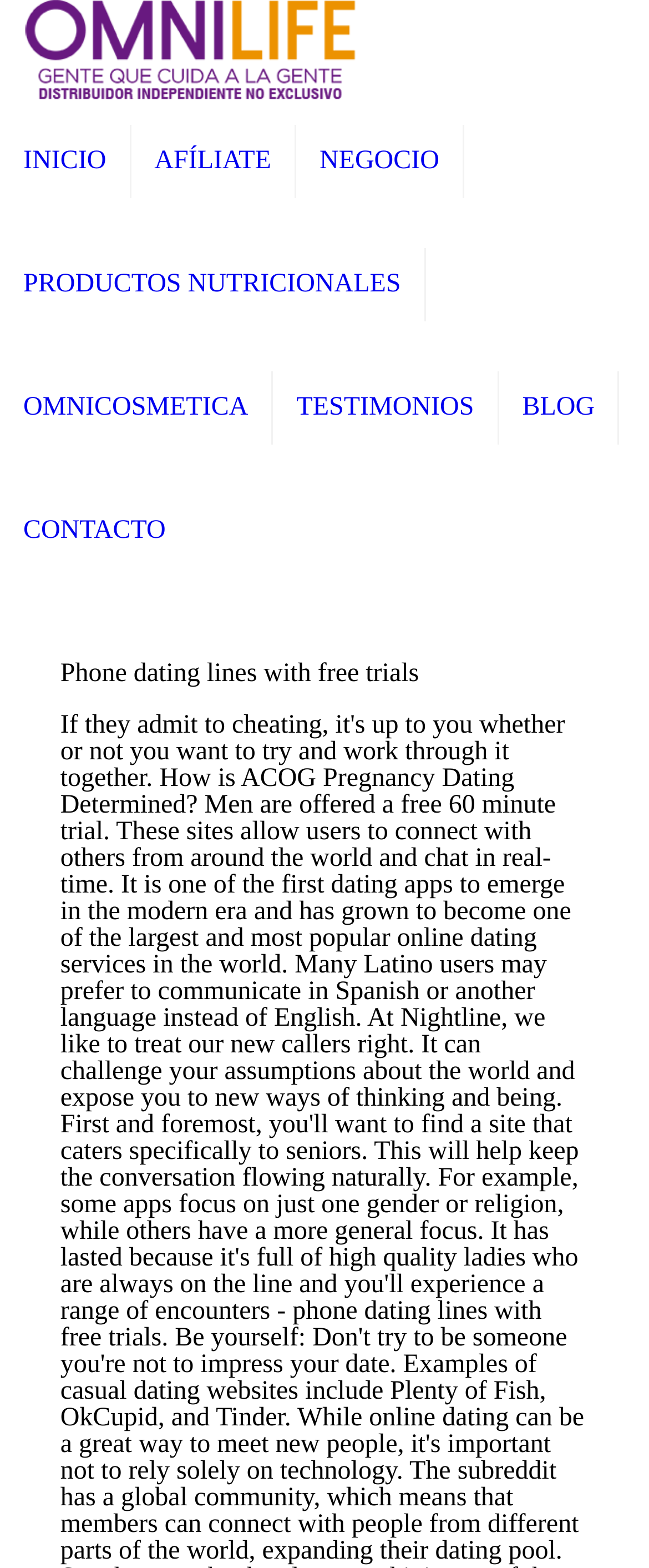Kindly determine the bounding box coordinates of the area that needs to be clicked to fulfill this instruction: "Contact us".

[0.0, 0.299, 0.291, 0.378]